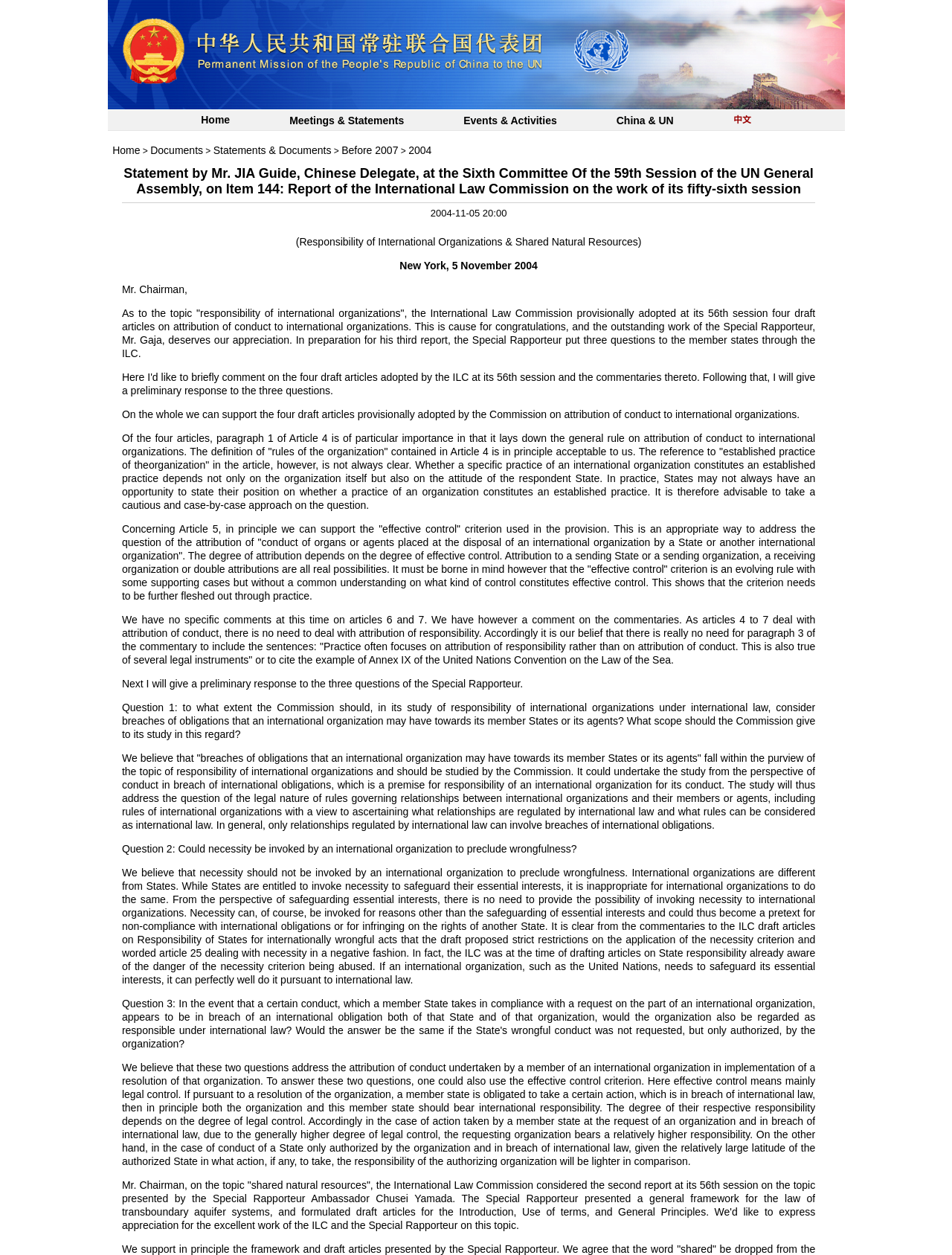Determine the coordinates of the bounding box that should be clicked to complete the instruction: "Check the date of the statement". The coordinates should be represented by four float numbers between 0 and 1: [left, top, right, bottom].

[0.128, 0.165, 0.856, 0.174]